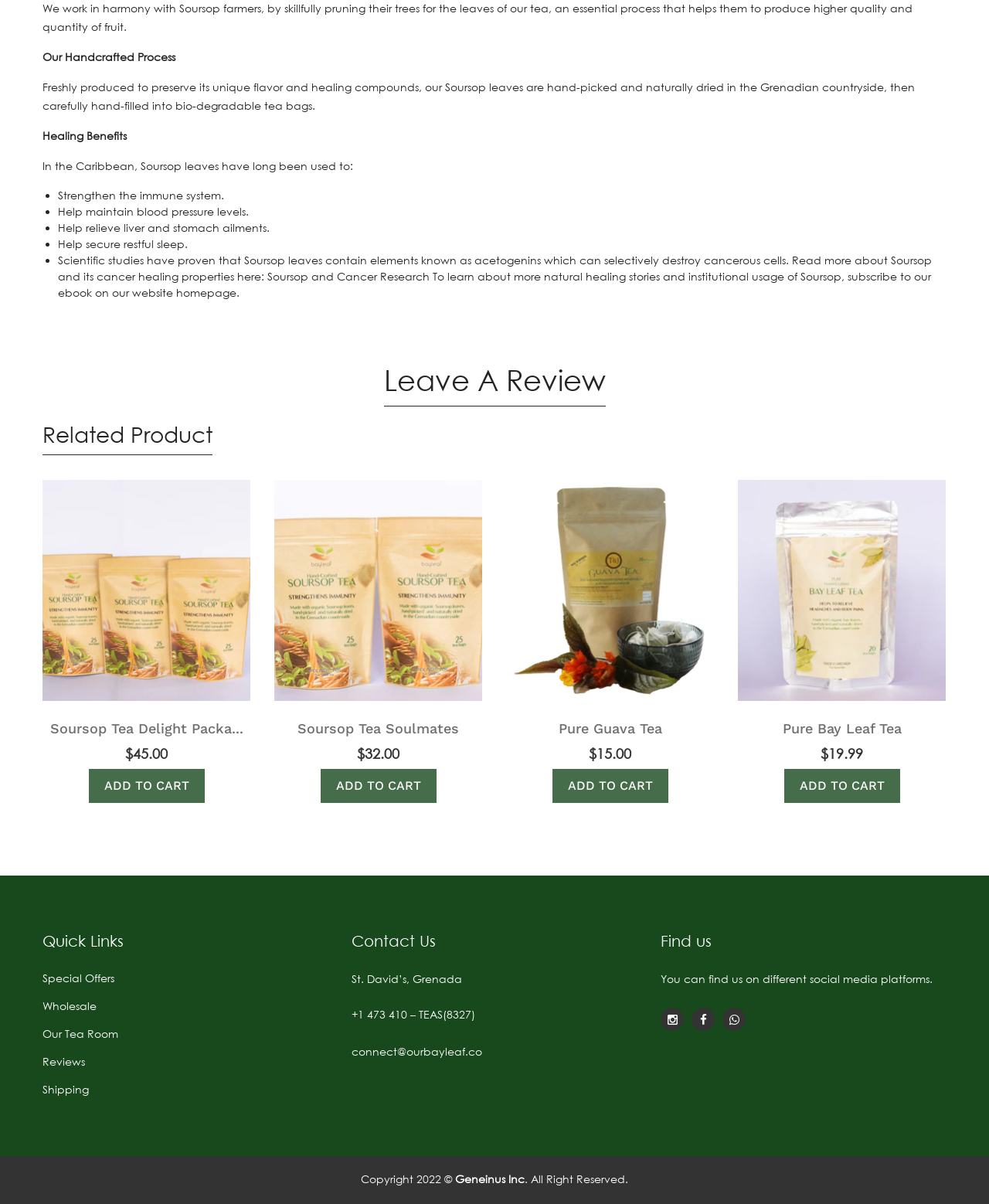Highlight the bounding box coordinates of the region I should click on to meet the following instruction: "Click on 'Soursop and Cancer Research'".

[0.27, 0.224, 0.434, 0.235]